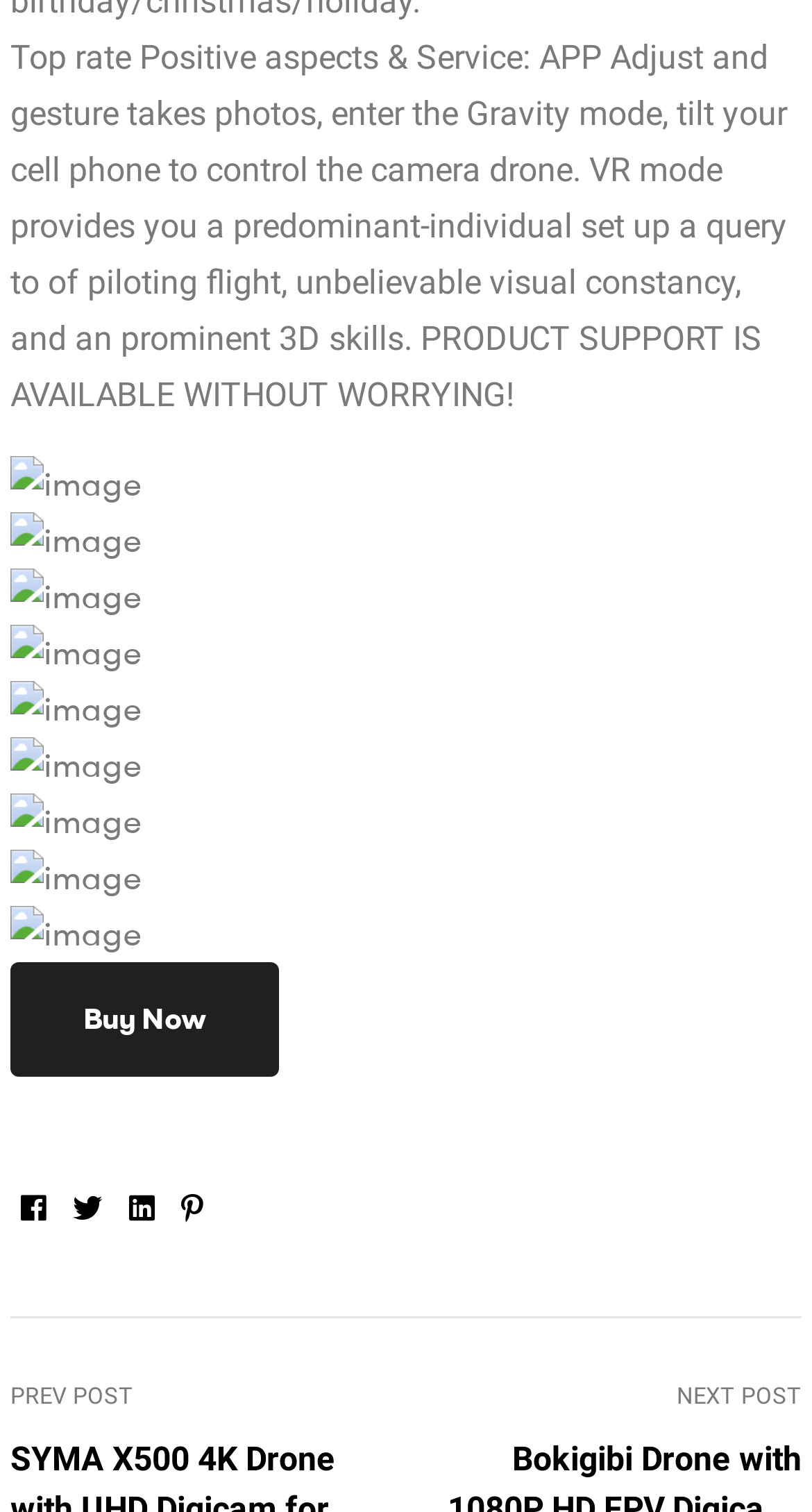How many images are displayed on the webpage?
Using the image, answer in one word or phrase.

9